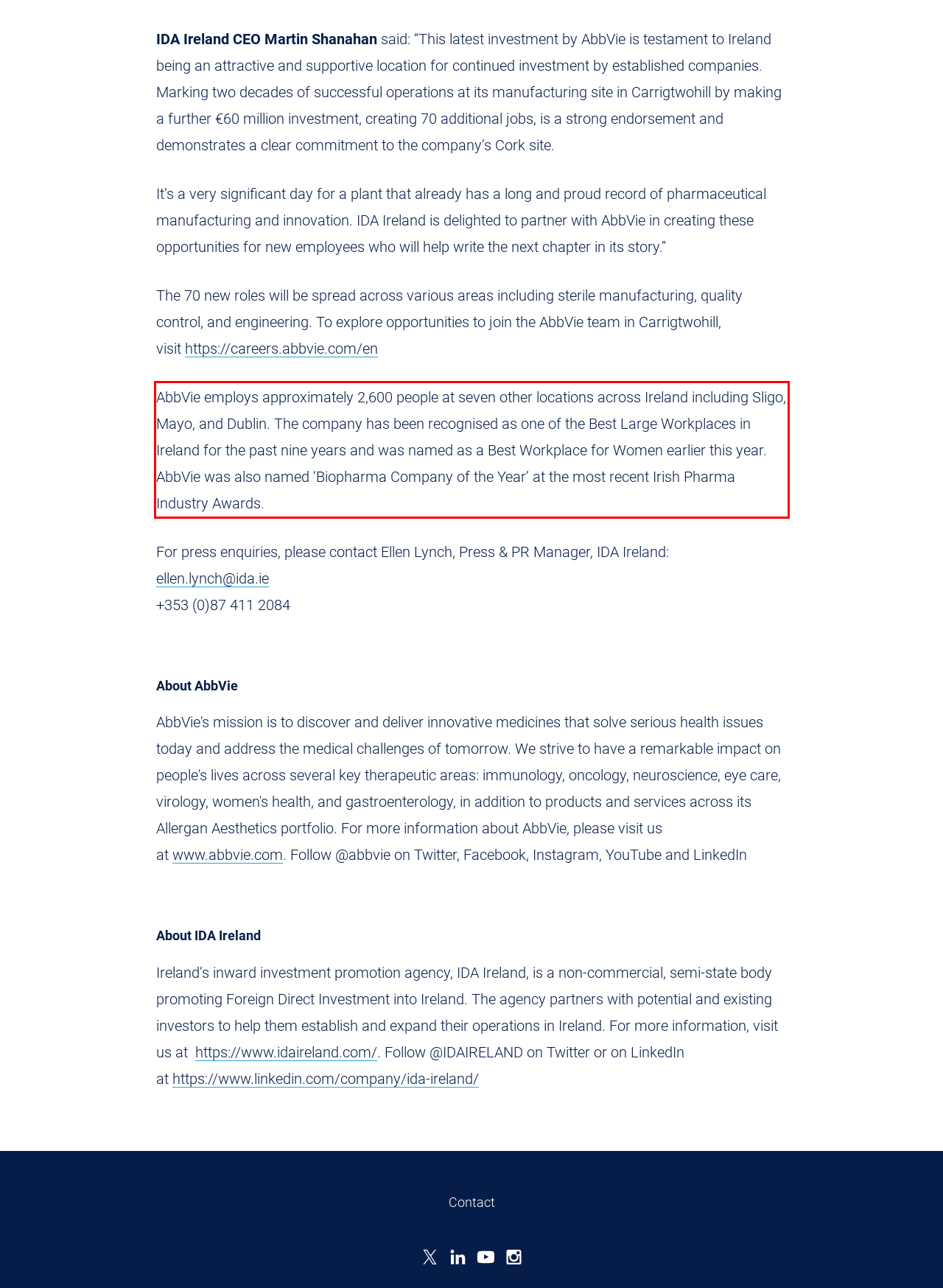Look at the provided screenshot of the webpage and perform OCR on the text within the red bounding box.

AbbVie employs approximately 2,600 people at seven other locations across Ireland including Sligo, Mayo, and Dublin. The company has been recognised as one of the Best Large Workplaces in Ireland for the past nine years and was named as a Best Workplace for Women earlier this year. AbbVie was also named ‘Biopharma Company of the Year’ at the most recent Irish Pharma Industry Awards.